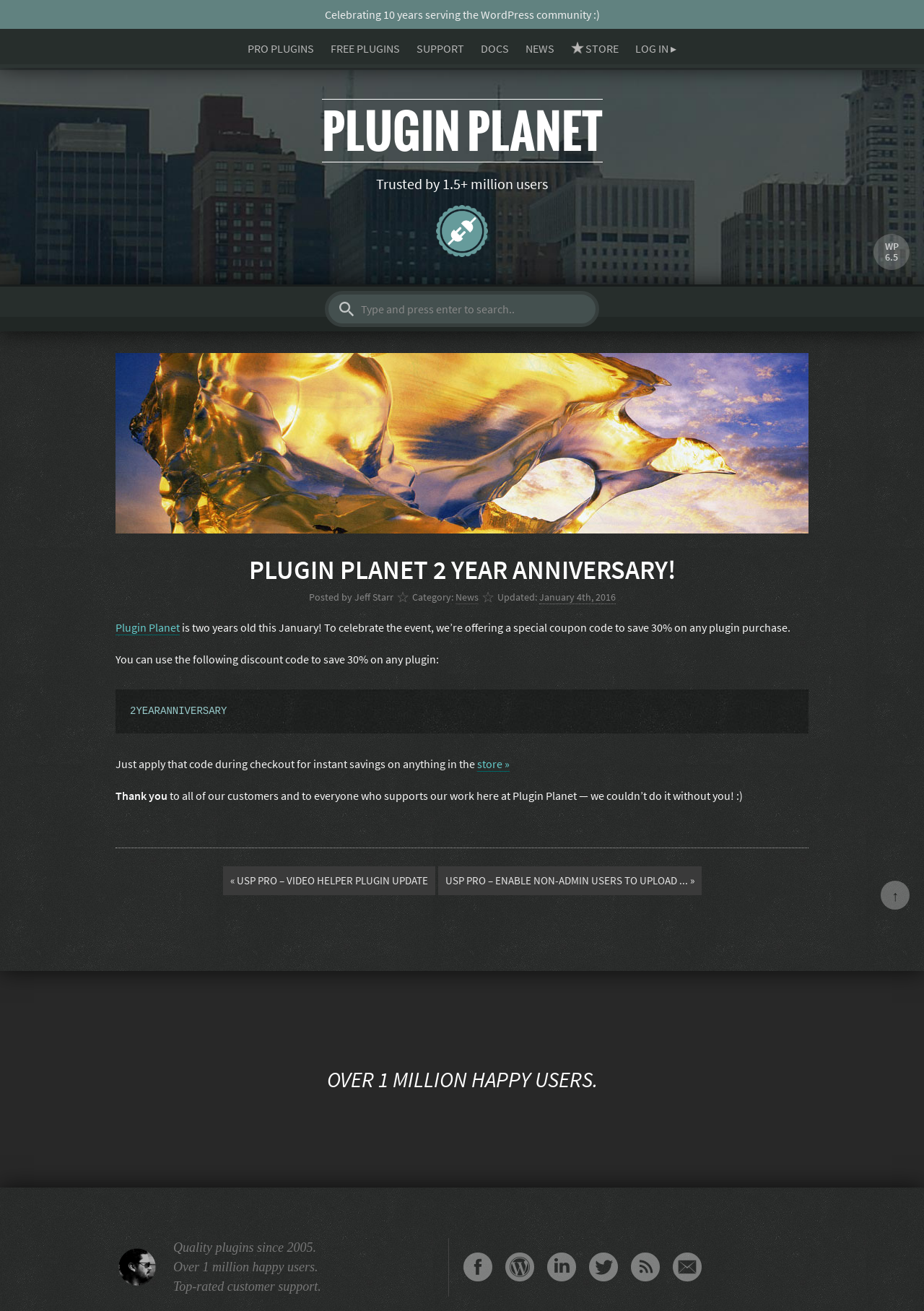Pinpoint the bounding box coordinates for the area that should be clicked to perform the following instruction: "Check the support page".

[0.451, 0.031, 0.502, 0.042]